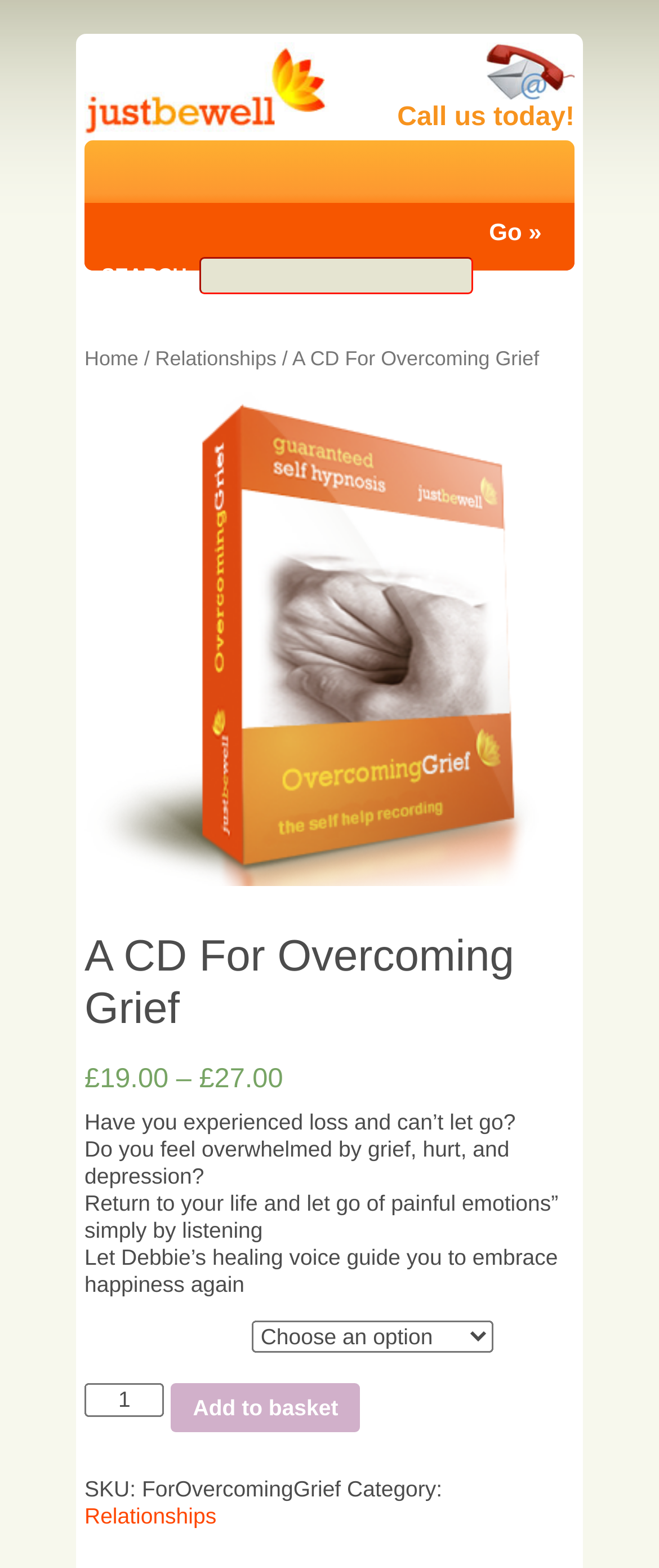Based on the element description, predict the bounding box coordinates (top-left x, top-left y, bottom-right x, bottom-right y) for the UI element in the screenshot: Add to basket

[0.259, 0.882, 0.547, 0.913]